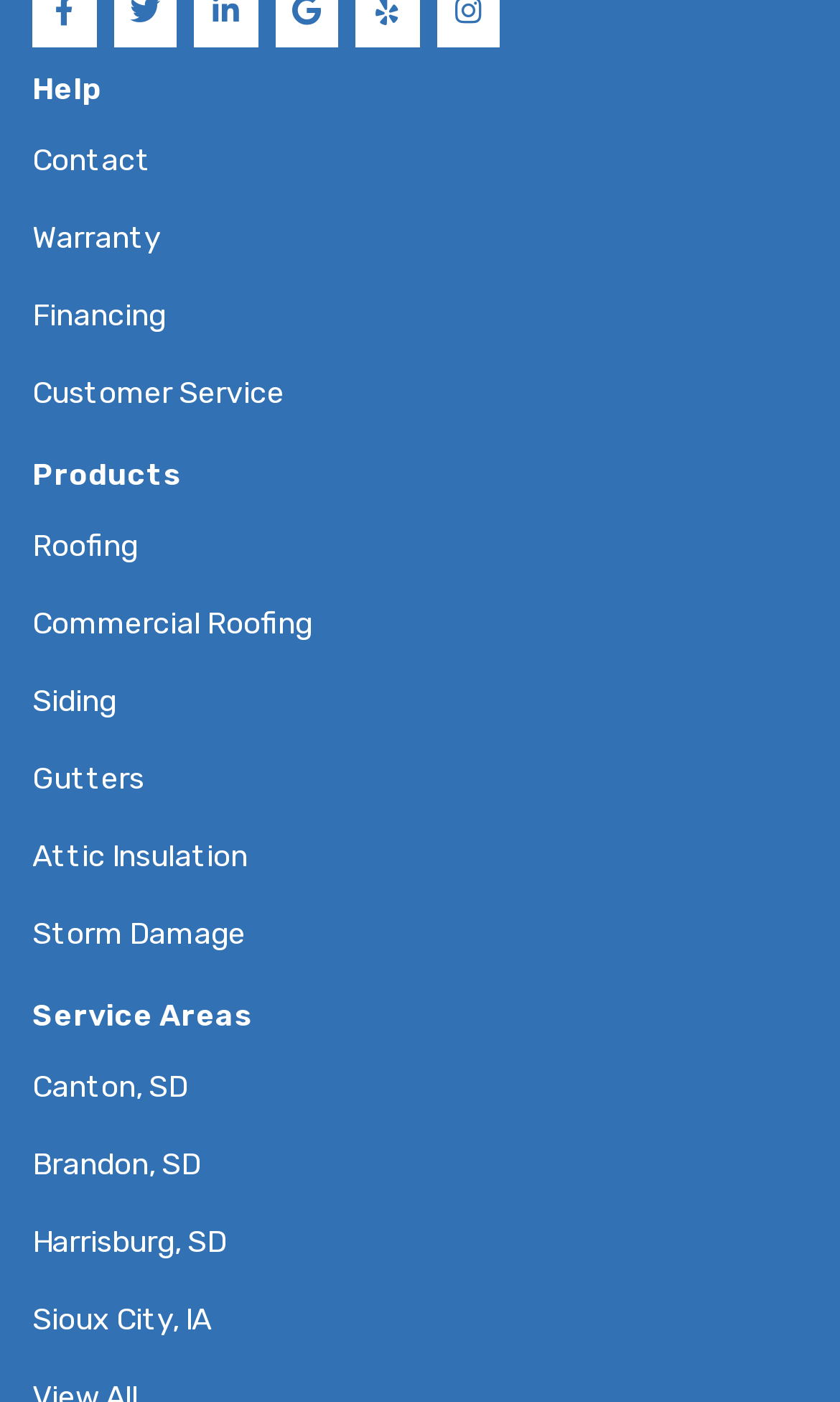Please find the bounding box for the following UI element description. Provide the coordinates in (top-left x, top-left y, bottom-right x, bottom-right y) format, with values between 0 and 1: Customer Service

[0.038, 0.254, 0.338, 0.309]